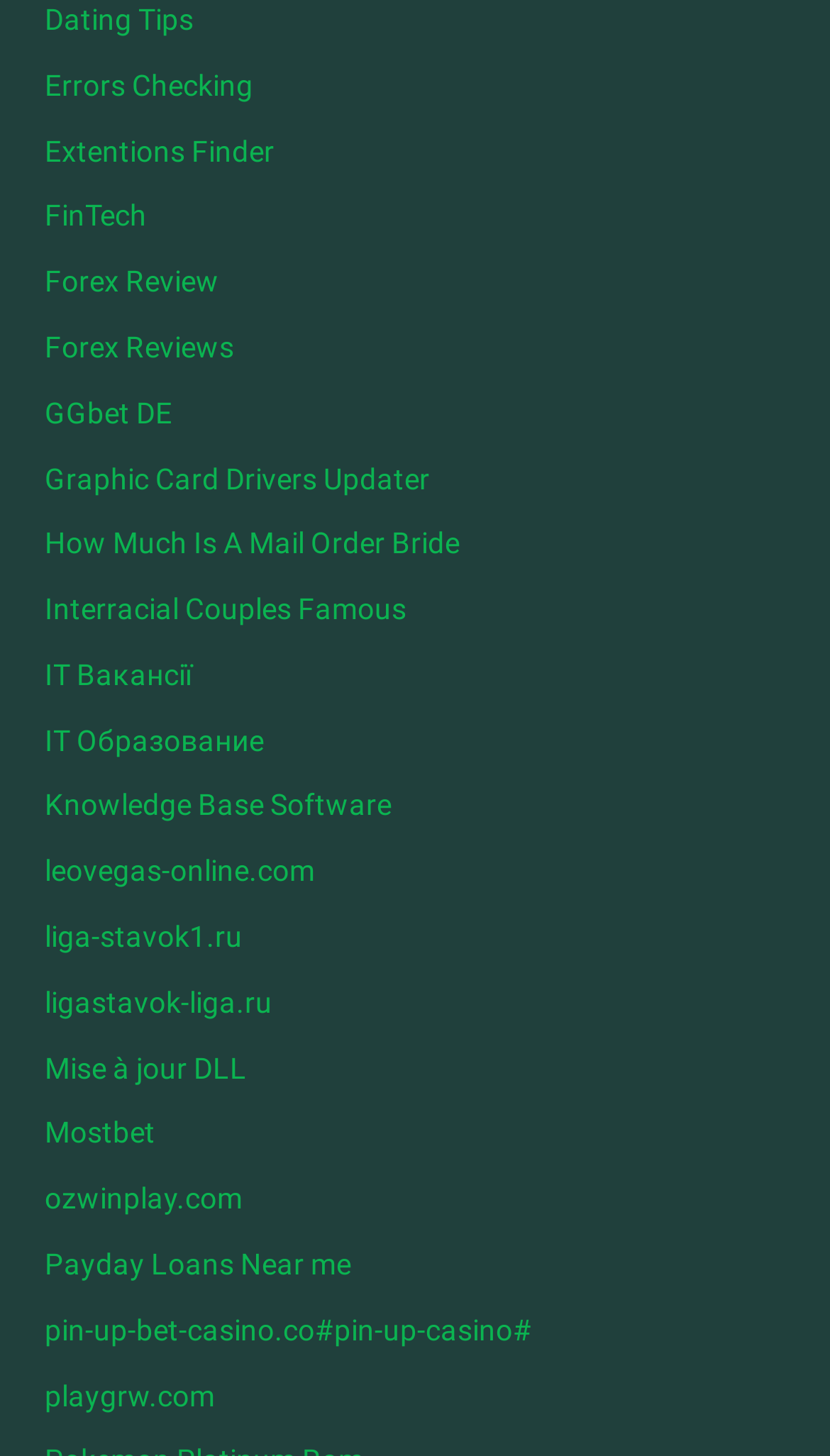Given the description: "playgrw.com", determine the bounding box coordinates of the UI element. The coordinates should be formatted as four float numbers between 0 and 1, [left, top, right, bottom].

[0.054, 0.946, 0.259, 0.97]